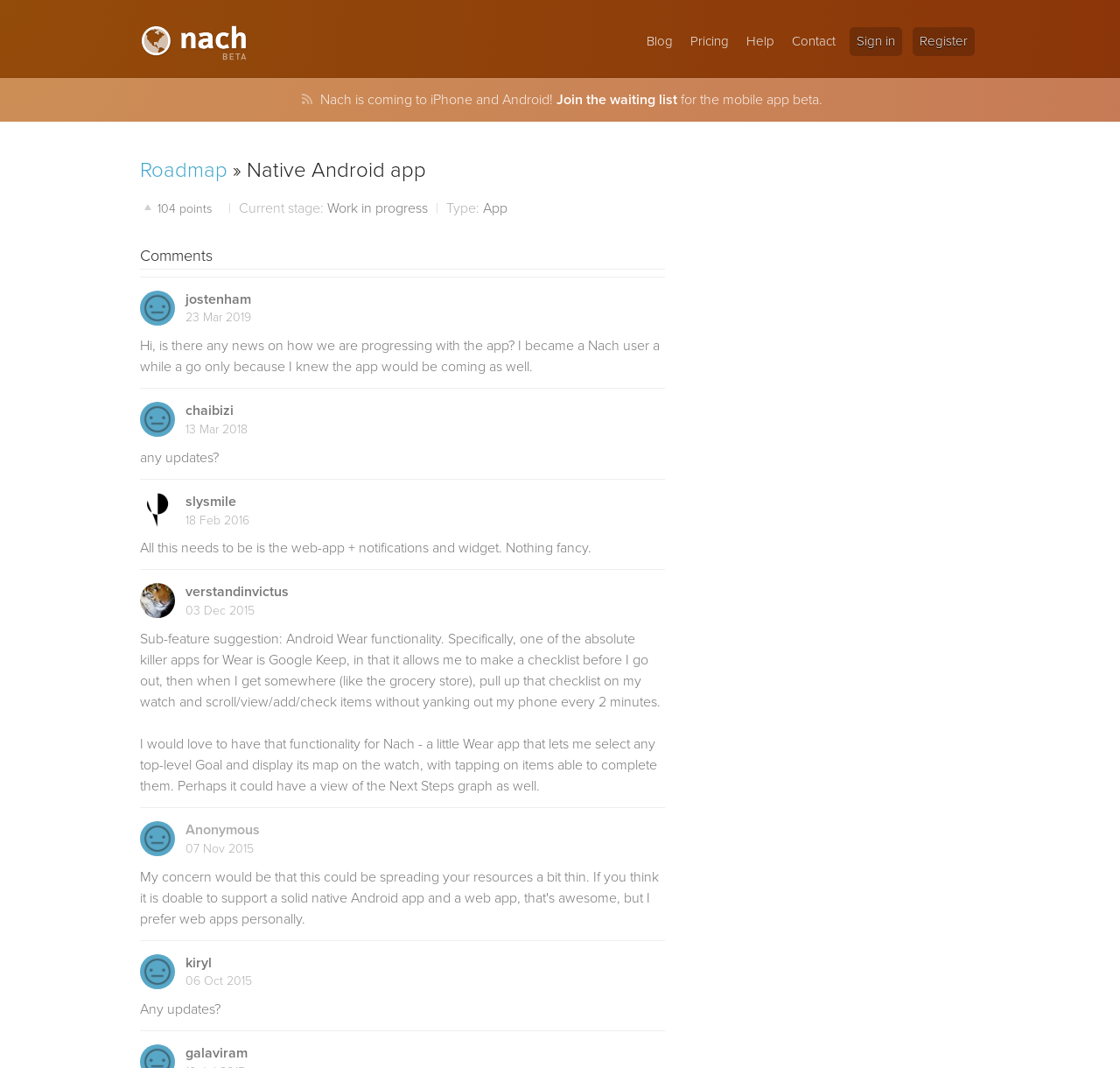What is the type of the current project?
Please answer the question with as much detail and depth as you can.

I found the answer by looking at the section 'Roadmap » Native Android app' and finding the text 'Type:' followed by 'App'.